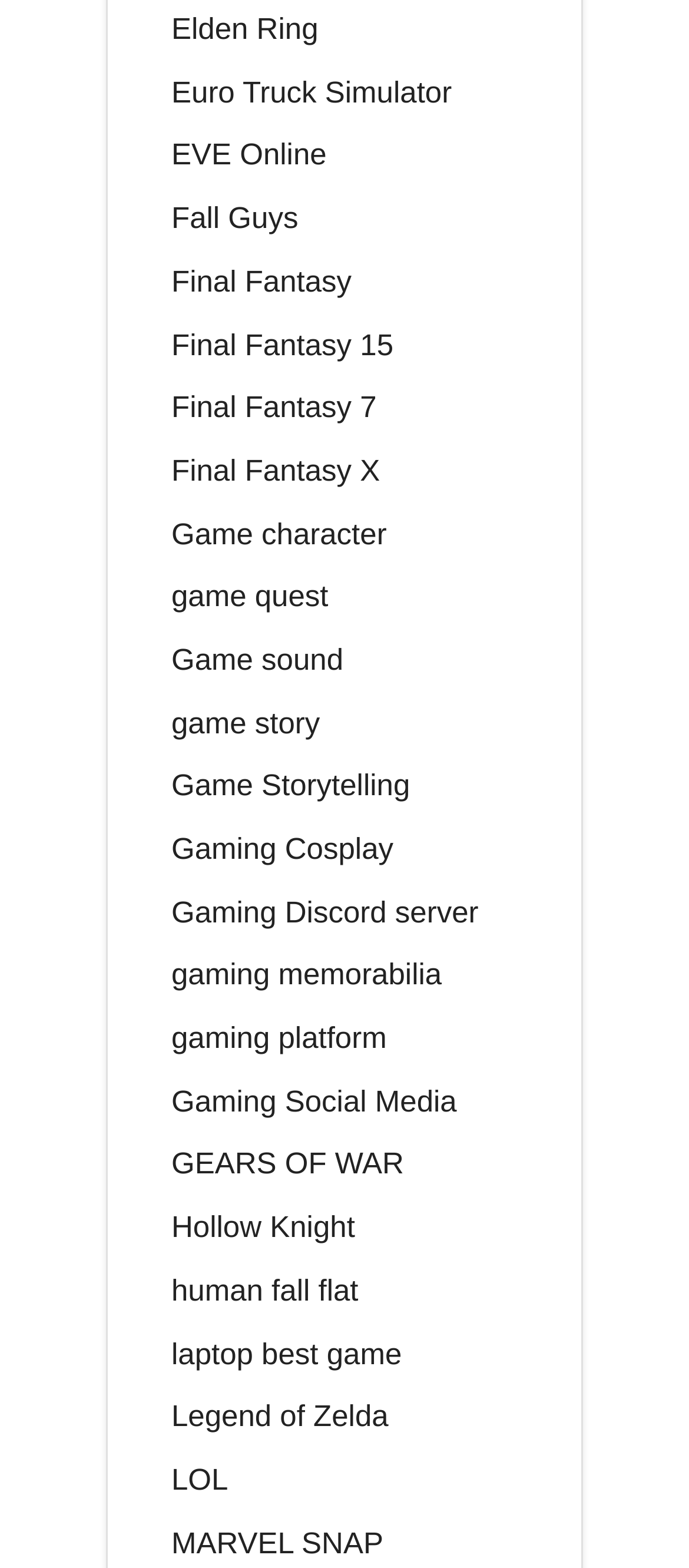Determine the bounding box coordinates for the area that needs to be clicked to fulfill this task: "Explore Game Storytelling". The coordinates must be given as four float numbers between 0 and 1, i.e., [left, top, right, bottom].

[0.249, 0.491, 0.595, 0.512]